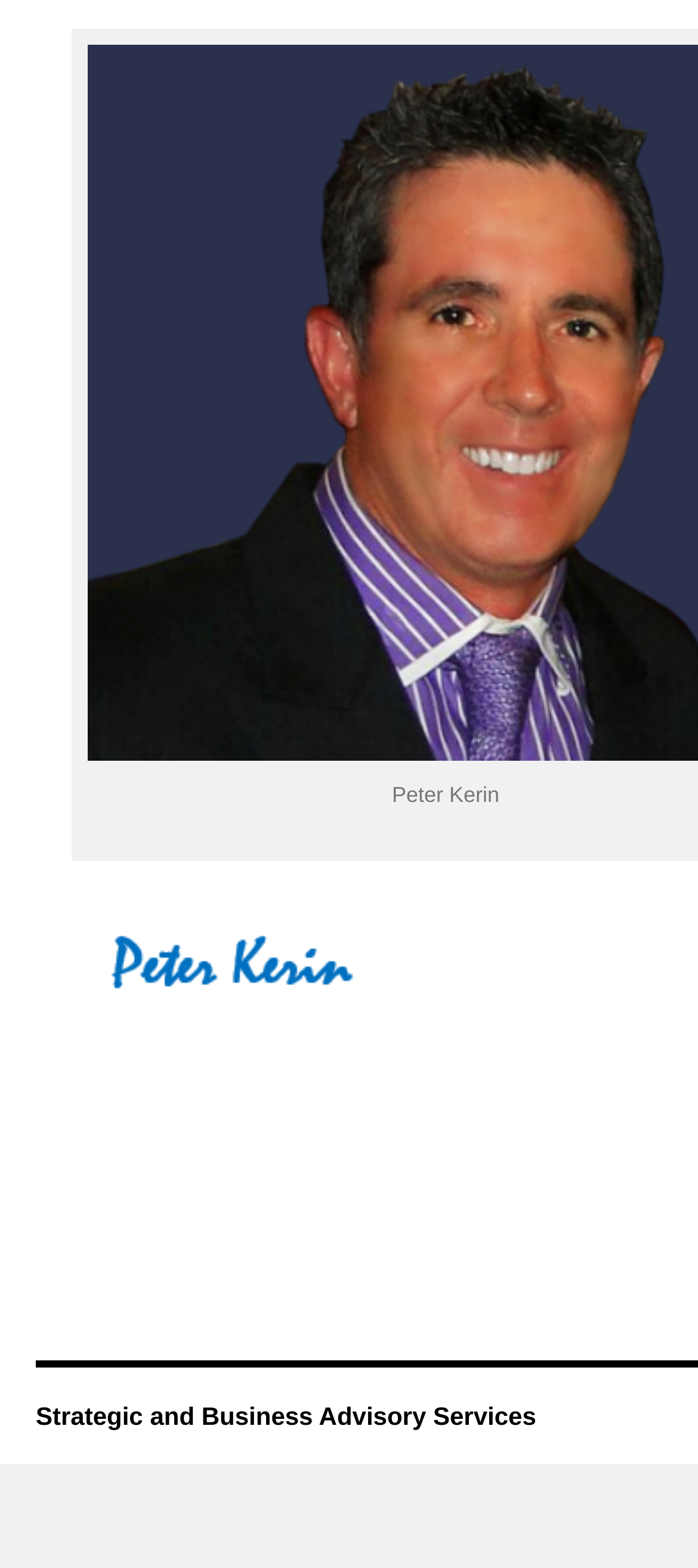Find the bounding box coordinates for the HTML element described as: "Strategic and Business Advisory Services". The coordinates should consist of four float values between 0 and 1, i.e., [left, top, right, bottom].

[0.051, 0.937, 0.768, 0.955]